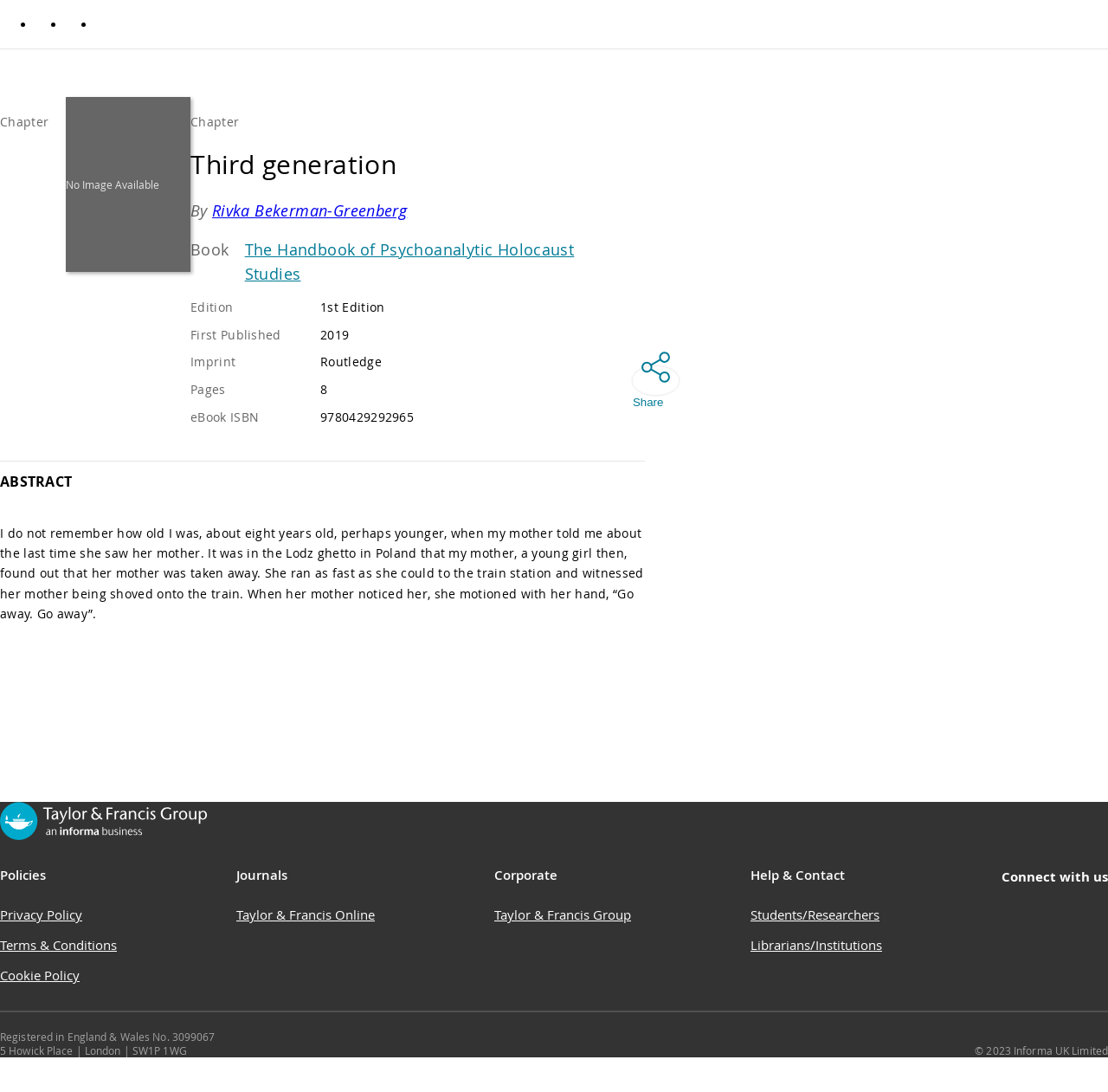Determine the bounding box for the UI element as described: "Taylor & Francis Group Logo". The coordinates should be represented as four float numbers between 0 and 1, formatted as [left, top, right, bottom].

[0.0, 0.758, 0.188, 0.773]